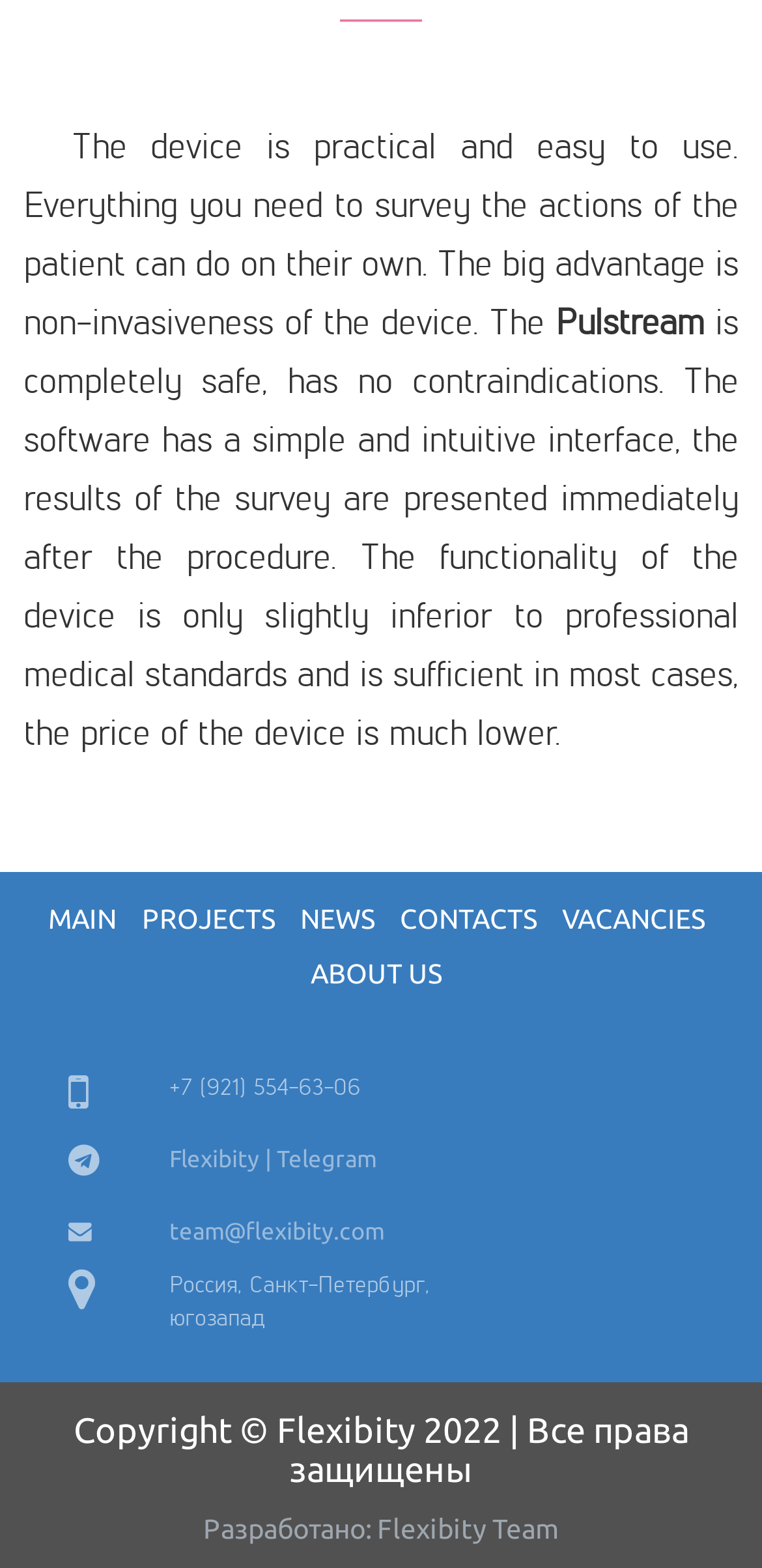Use one word or a short phrase to answer the question provided: 
What is the phone number provided?

+7 (921) 554-63-06